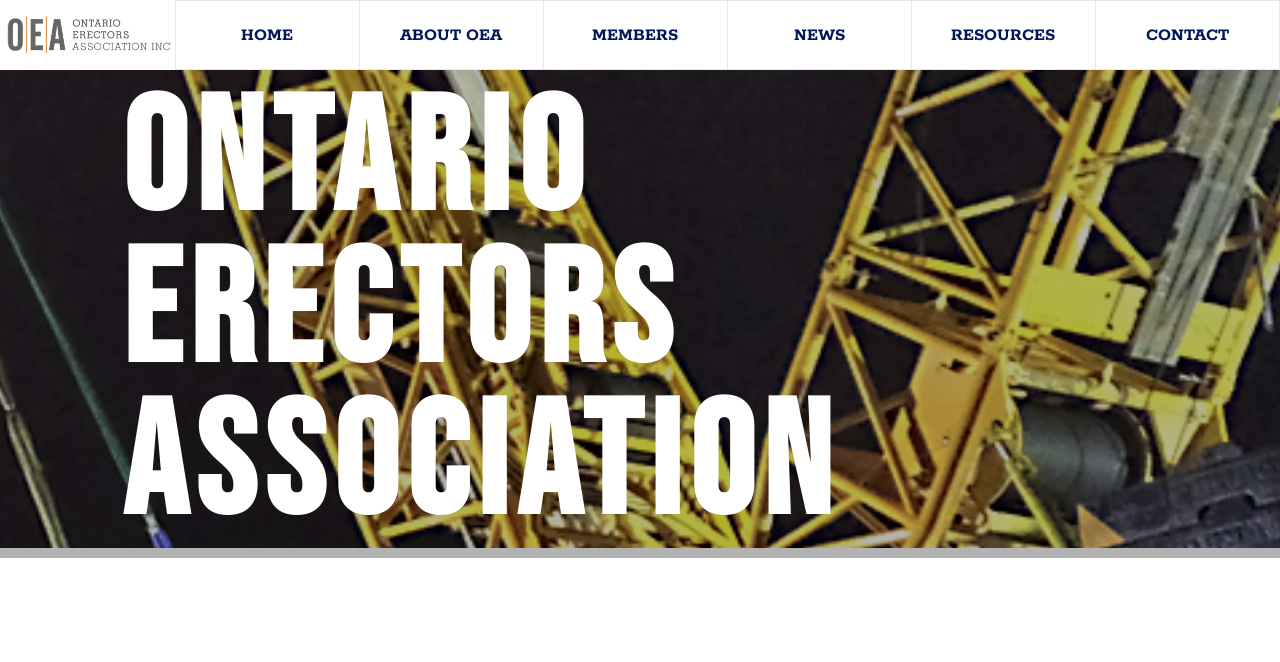Provide a single word or phrase to answer the given question: 
What is the purpose of the webpage?

Register for webcast